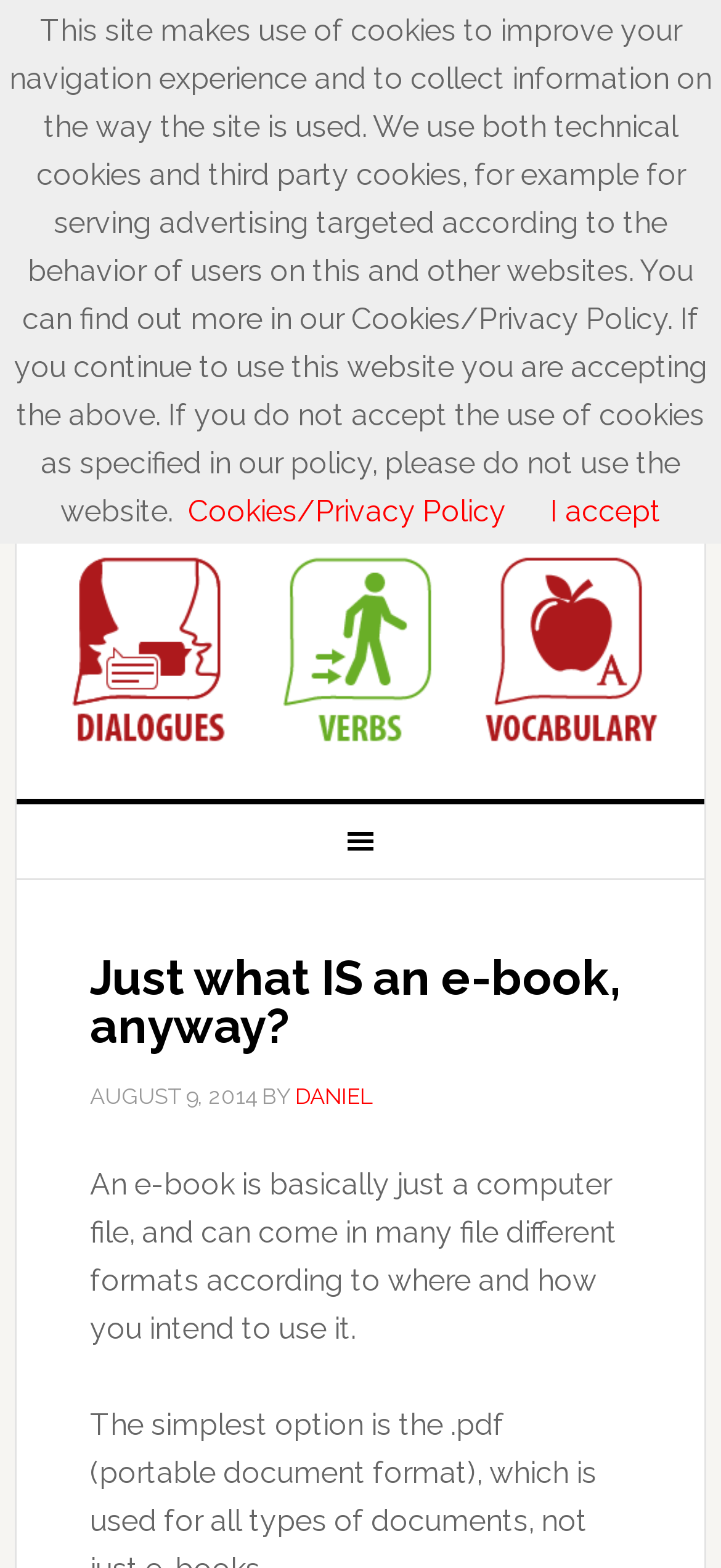What is the purpose of the website?
Answer the question in as much detail as possible.

The webpage appears to be providing information about e-books, and it does not seem to be an e-commerce website or a website with a specific call-to-action, so its purpose is likely to provide information to its visitors.